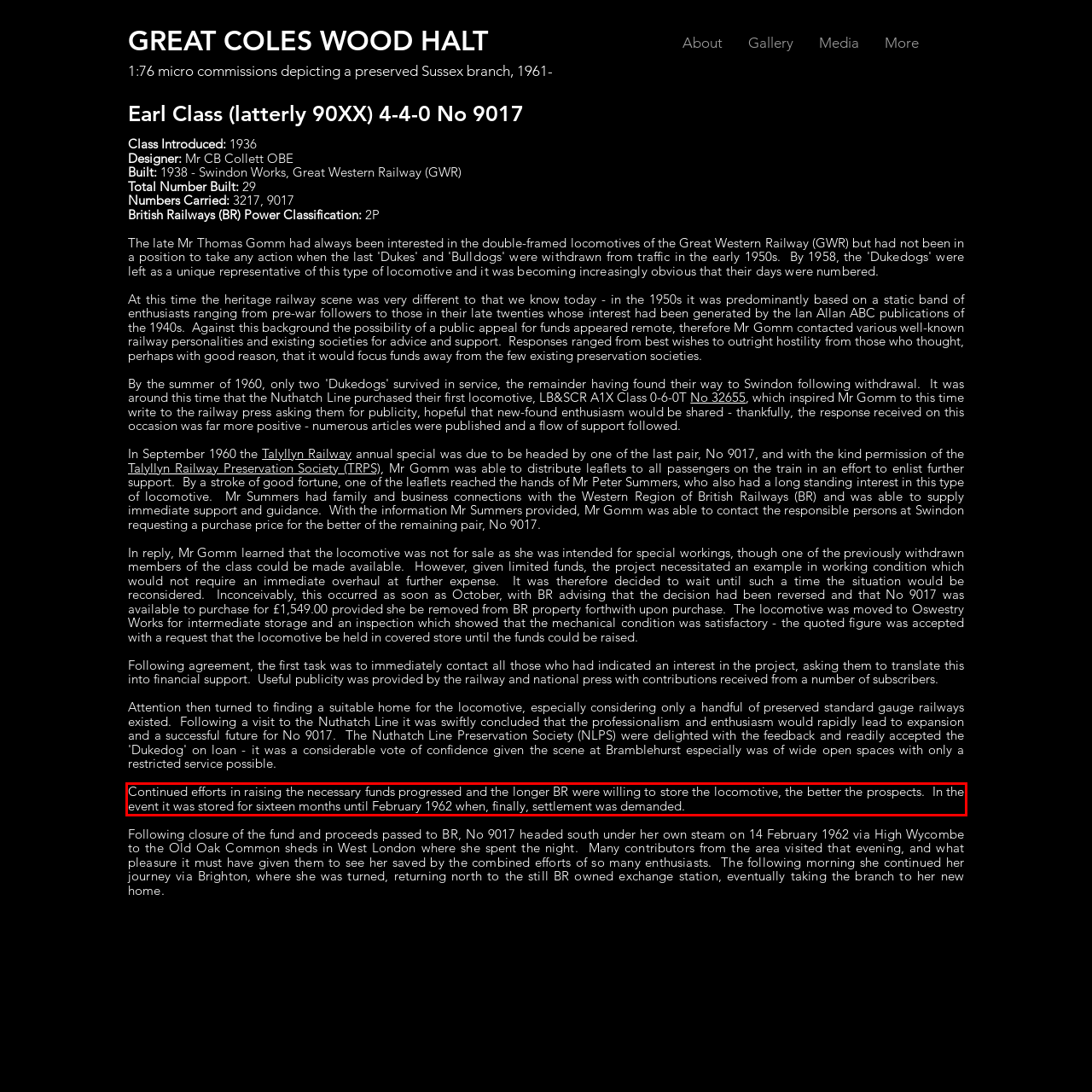Using the provided screenshot, read and generate the text content within the red-bordered area.

Continued efforts in raising the necessary funds progressed and the longer BR were willing to store the locomotive, the better the prospects. In the event it was stored for sixteen months until February 1962 when, finally, settlement was demanded.